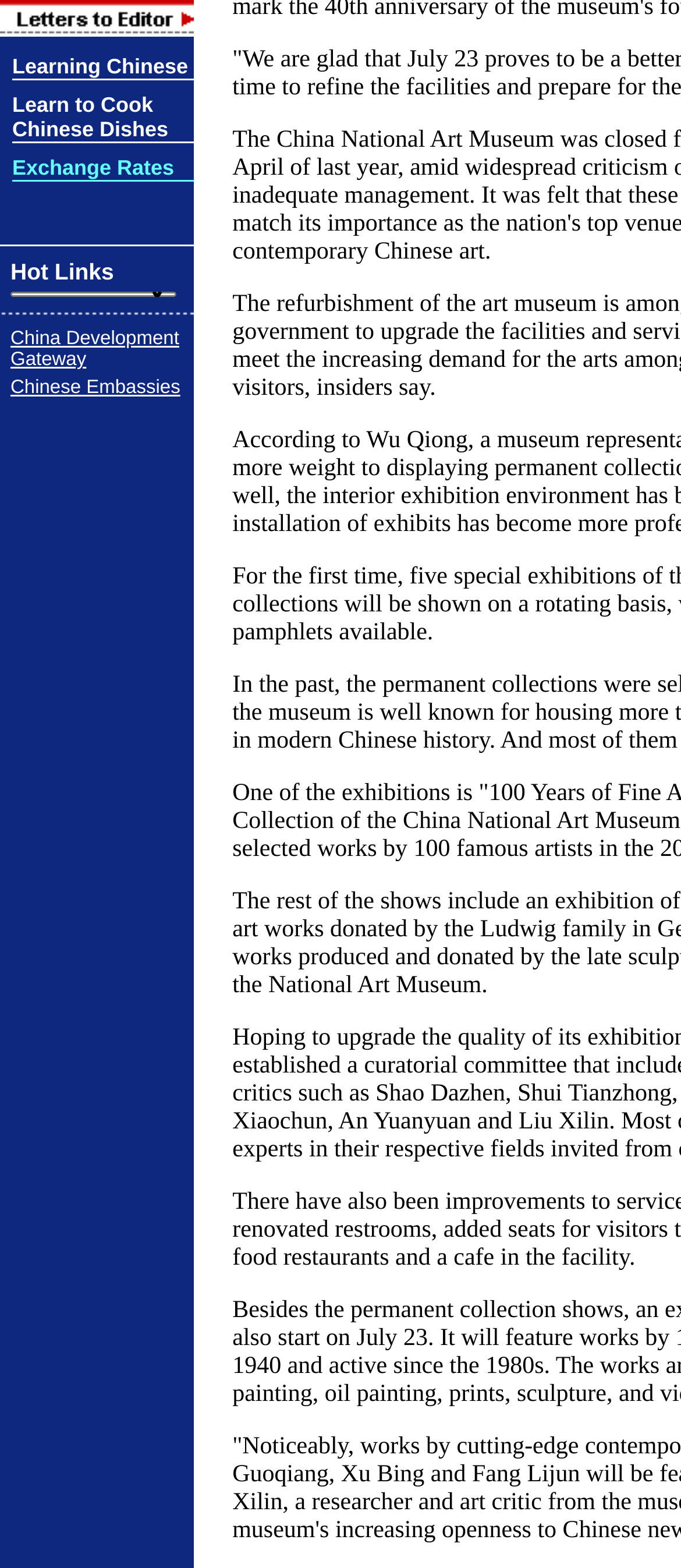Using the description: "Exchange Rates", identify the bounding box of the corresponding UI element in the screenshot.

[0.018, 0.099, 0.256, 0.115]